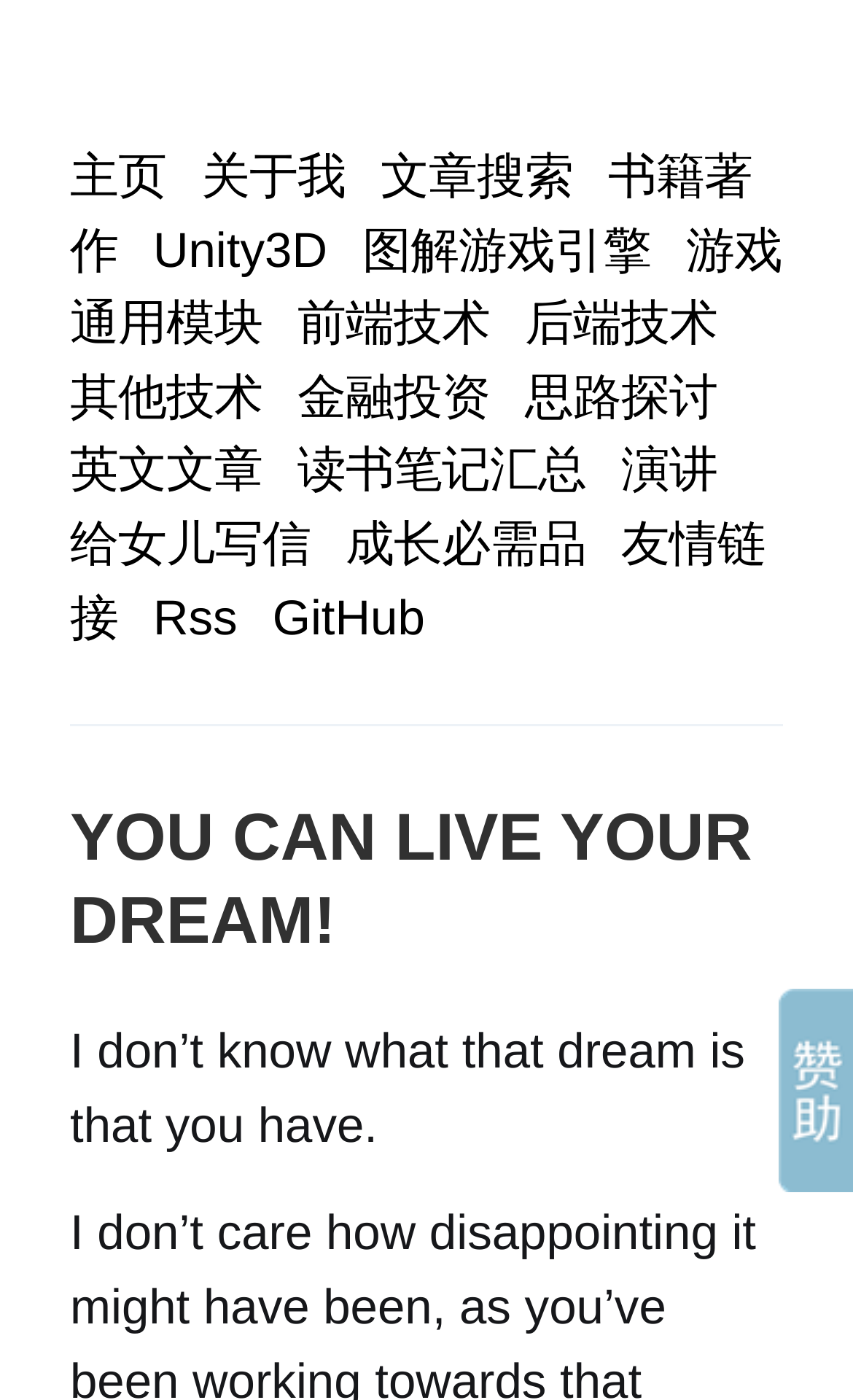Identify the bounding box coordinates of the region that needs to be clicked to carry out this instruction: "visit GitHub". Provide these coordinates as four float numbers ranging from 0 to 1, i.e., [left, top, right, bottom].

[0.319, 0.421, 0.498, 0.46]